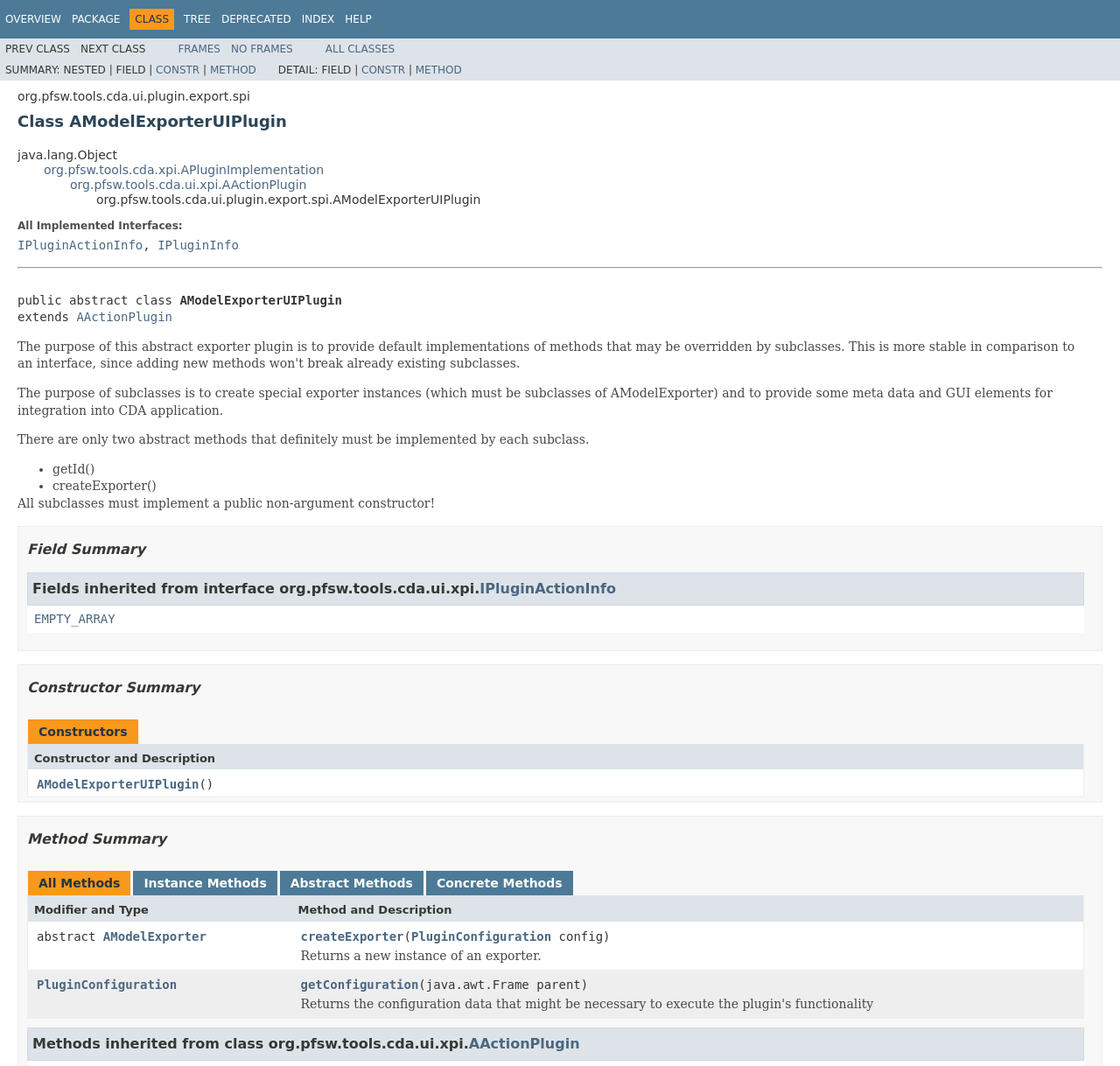Predict the bounding box coordinates of the area that should be clicked to accomplish the following instruction: "Go to TREE page". The bounding box coordinates should consist of four float numbers between 0 and 1, i.e., [left, top, right, bottom].

[0.164, 0.012, 0.188, 0.024]